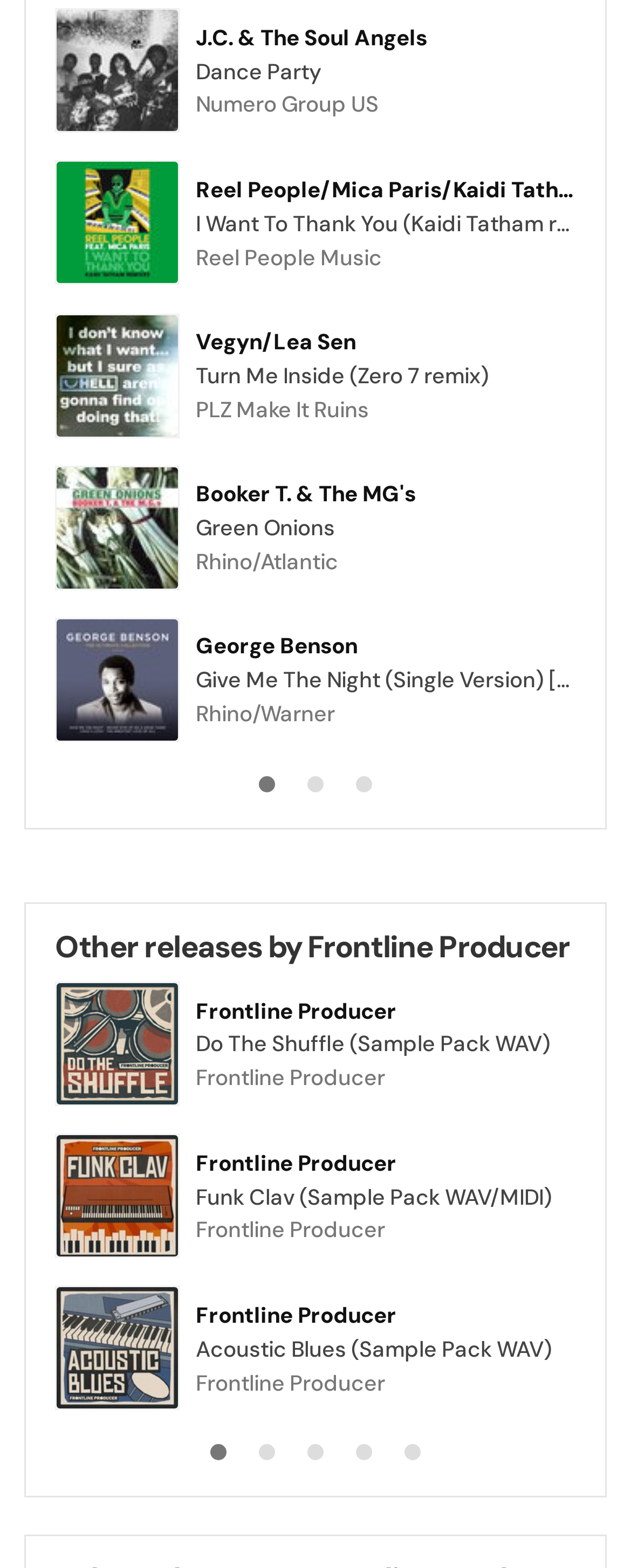Provide the bounding box coordinates of the HTML element this sentence describes: "Frontline Producer".

[0.31, 0.635, 0.628, 0.653]